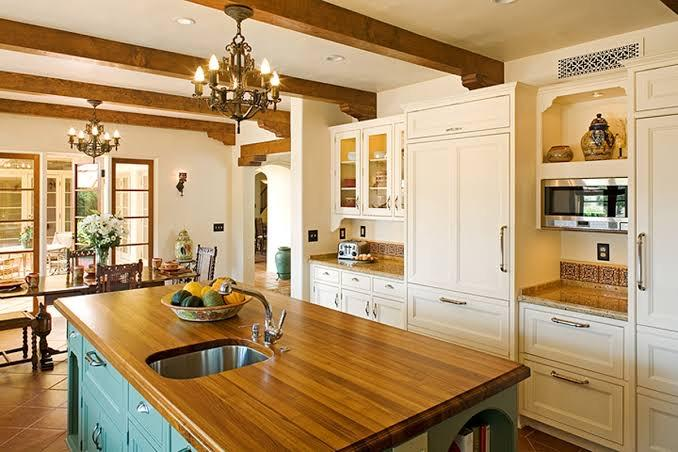Answer the question below using just one word or a short phrase: 
What type of lighting is used in the kitchen?

Natural and chandelier